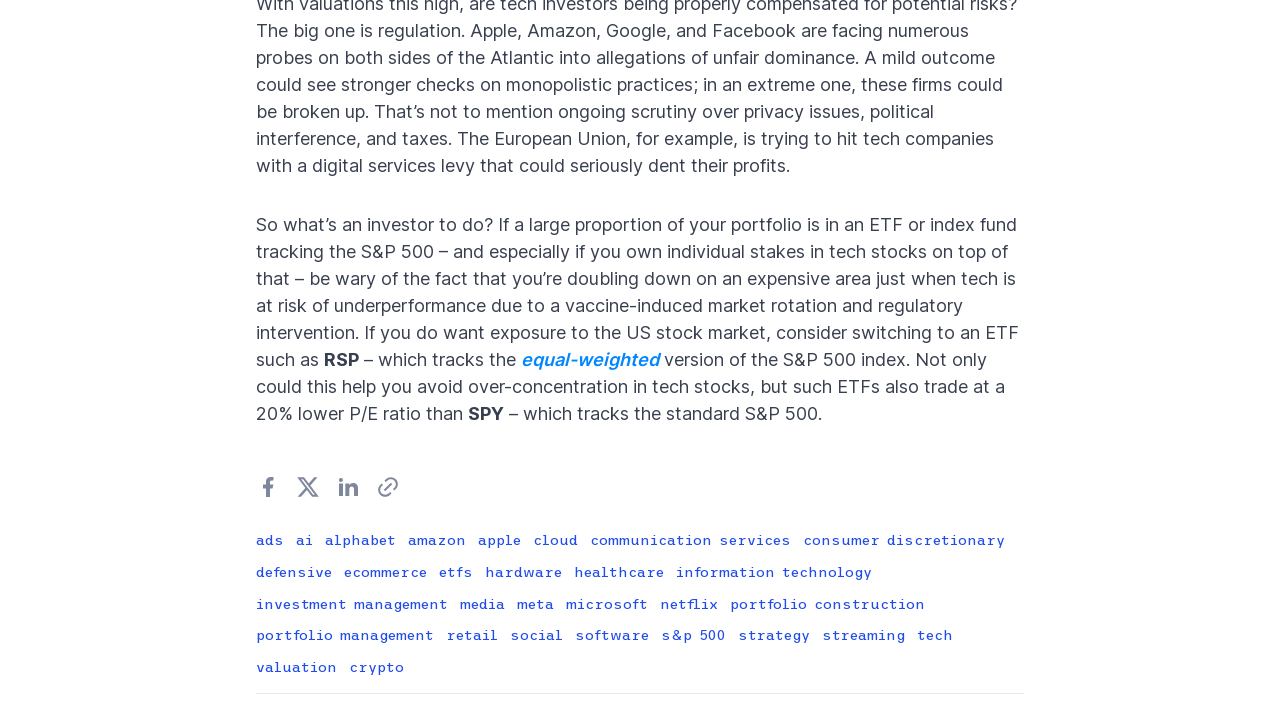What is the purpose of the social media links at the bottom?
Please use the image to deliver a detailed and complete answer.

The social media links, including Facebook, X, and LinkedIn, allow readers to share the article with others on their respective platforms.